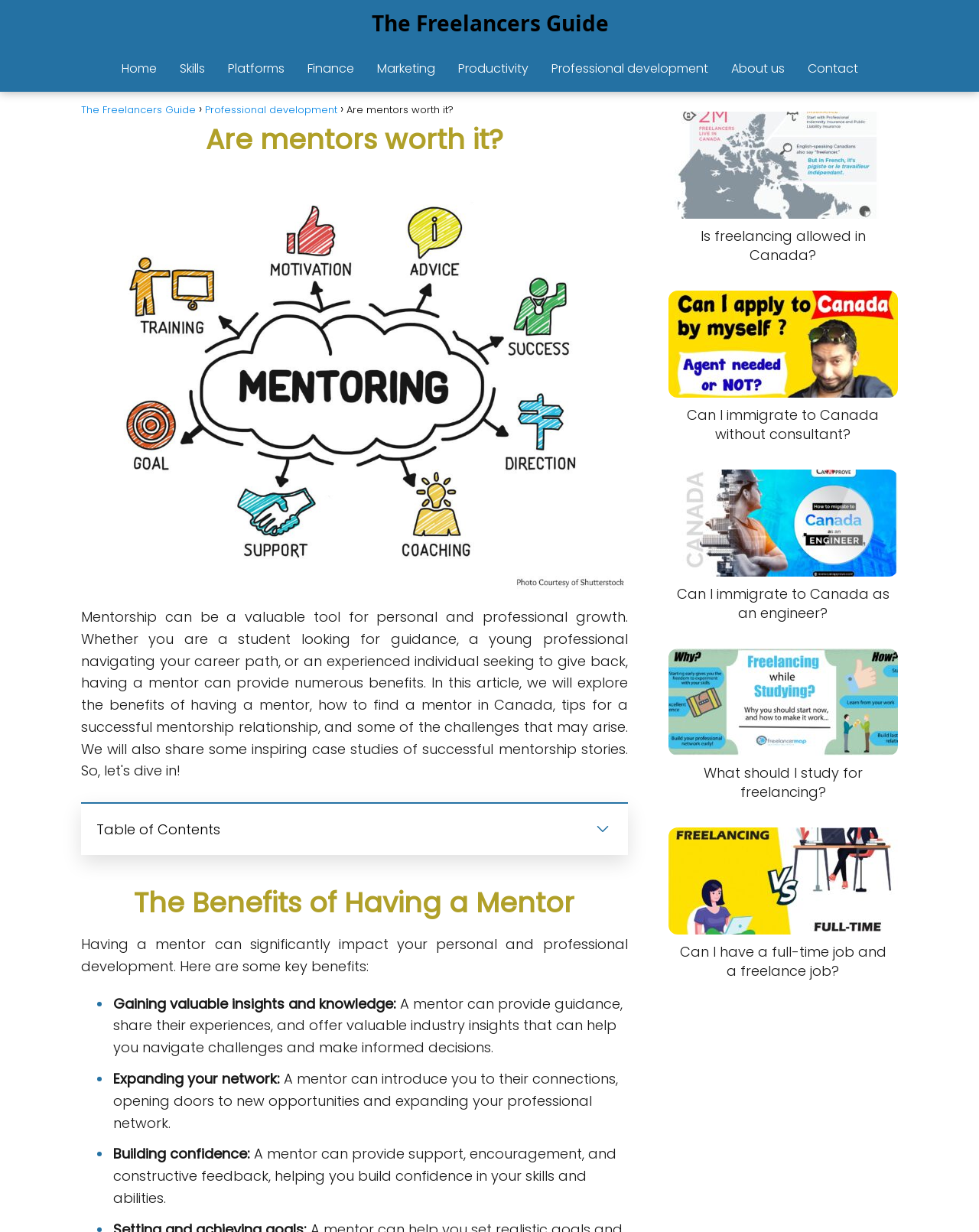Using the webpage screenshot, locate the HTML element that fits the following description and provide its bounding box: "Professional development".

[0.209, 0.083, 0.345, 0.095]